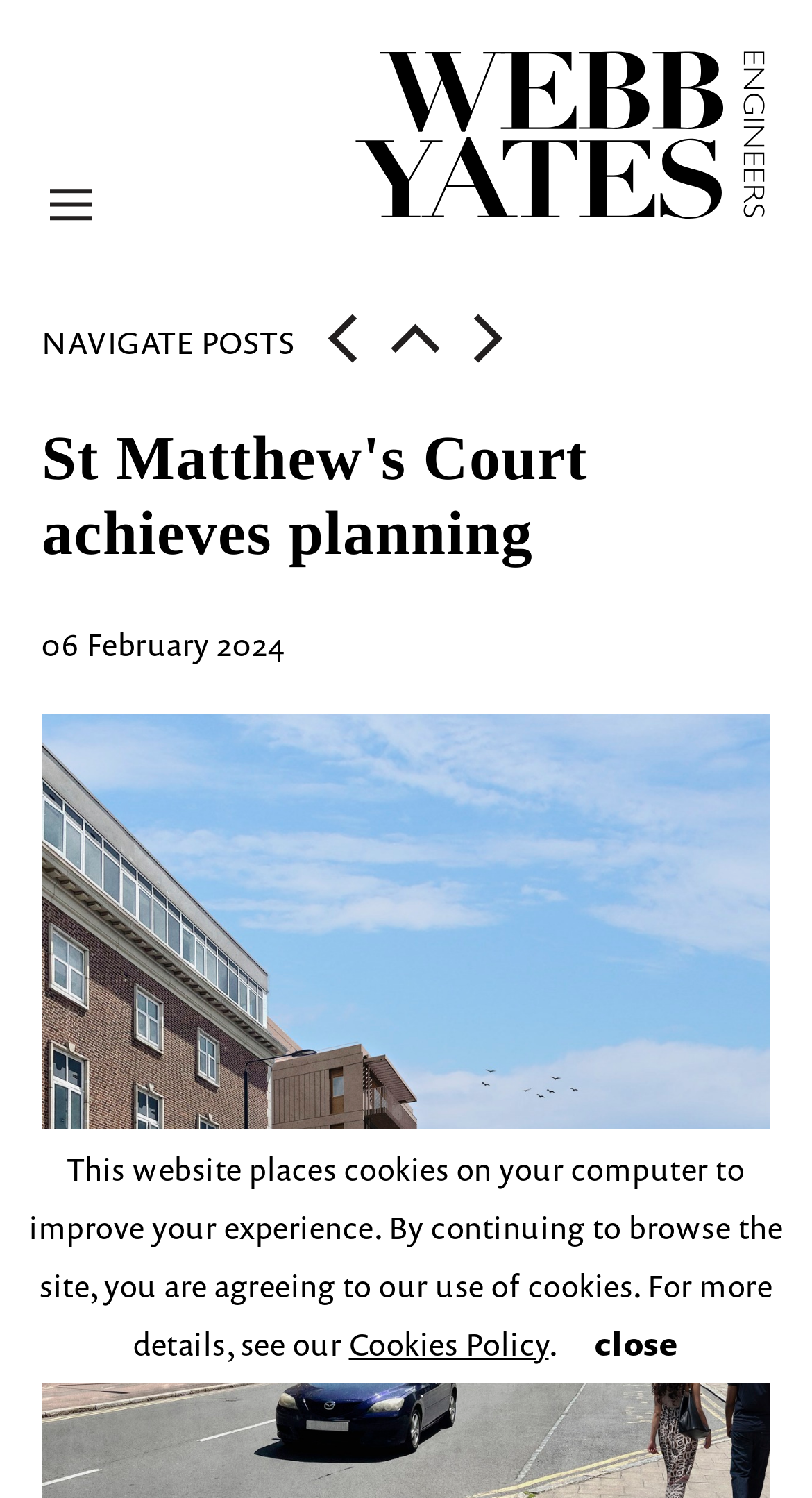How many navigation links are available?
Kindly answer the question with as much detail as you can.

The navigation links can be found in the main content section of the webpage, where they are written as links. There are three links: 'Next post', 'Back to News', and 'Previous post'.